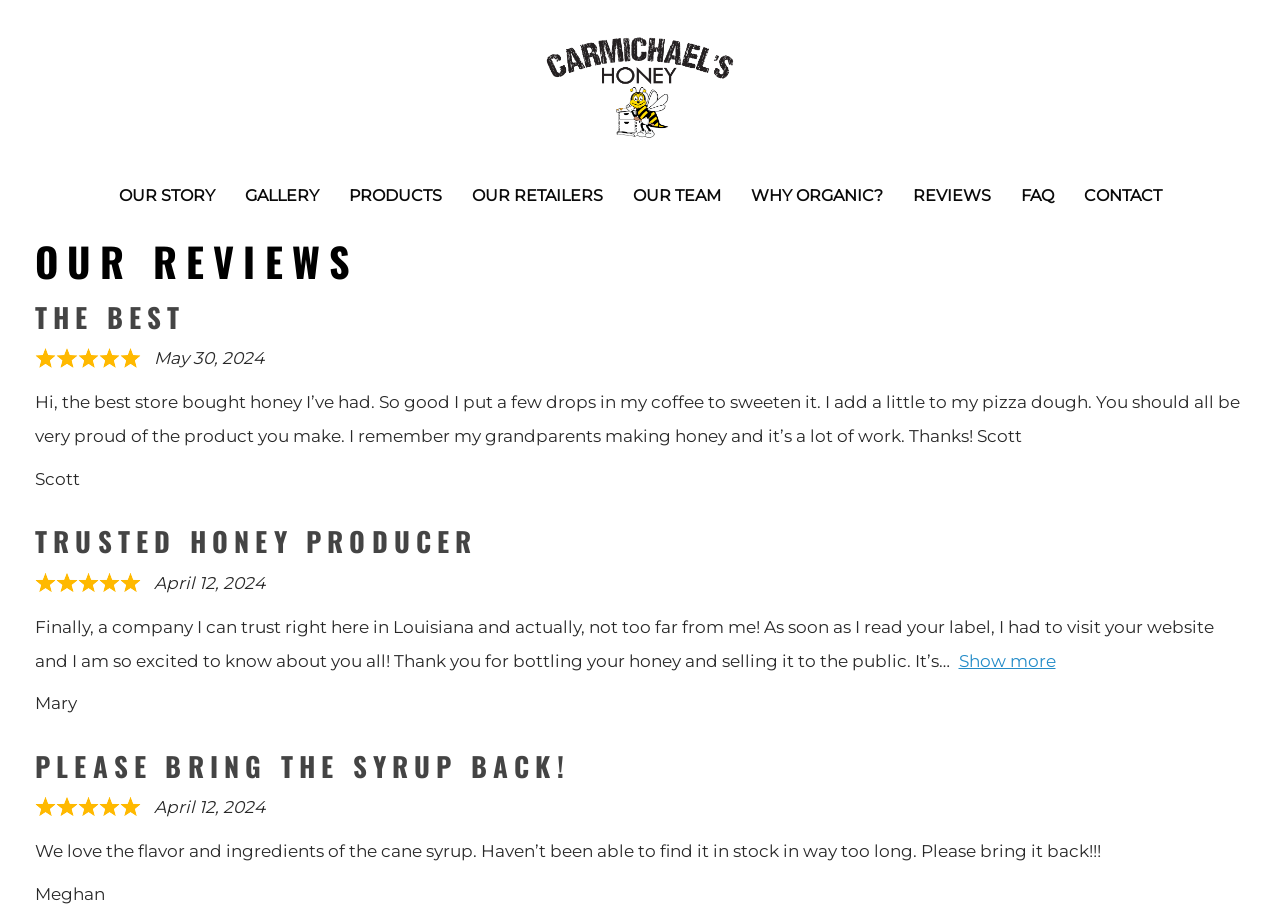Please find the bounding box coordinates of the clickable region needed to complete the following instruction: "View posts from May 2022". The bounding box coordinates must consist of four float numbers between 0 and 1, i.e., [left, top, right, bottom].

None